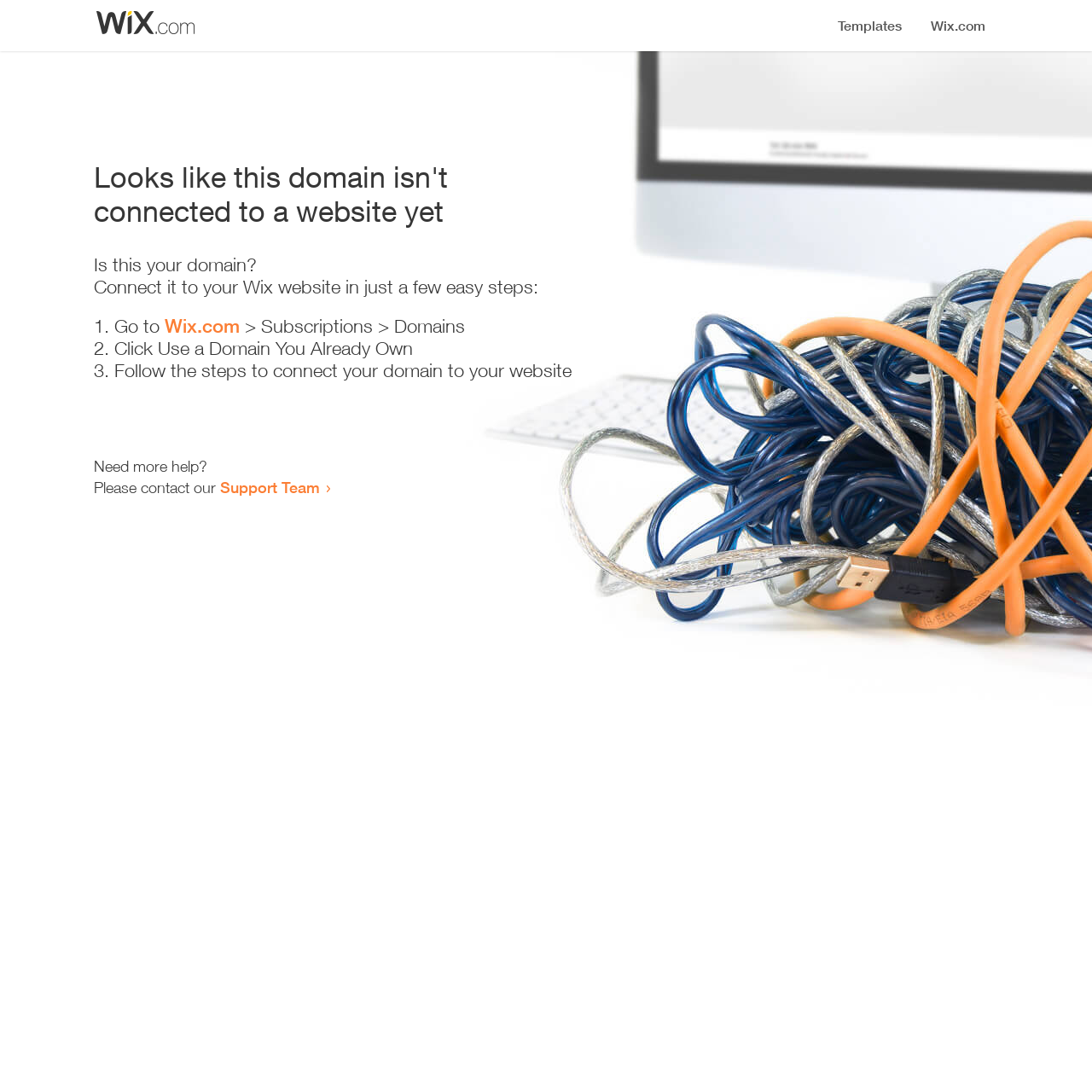Give a short answer to this question using one word or a phrase:
What is the purpose of this webpage?

Domain connection guide